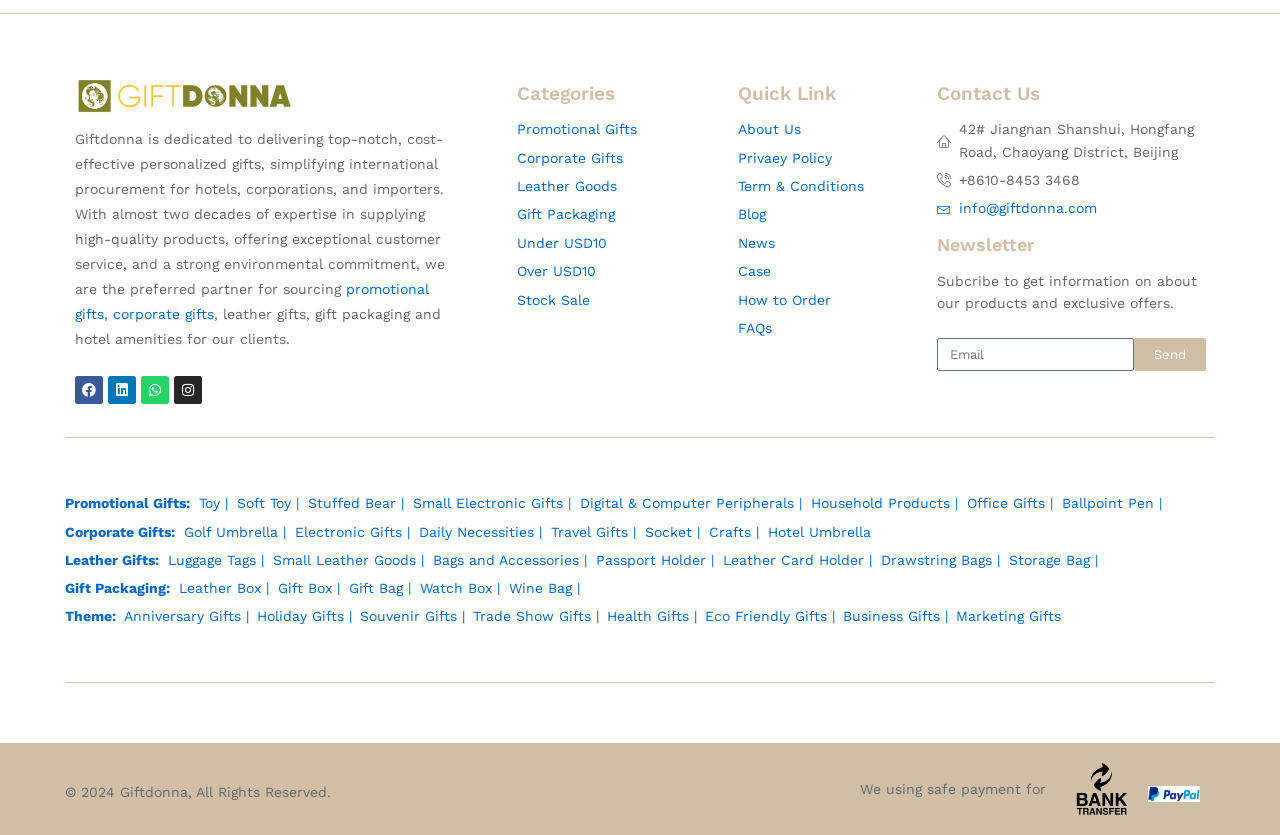Answer this question in one word or a short phrase: What payment methods are accepted?

TT and paypal